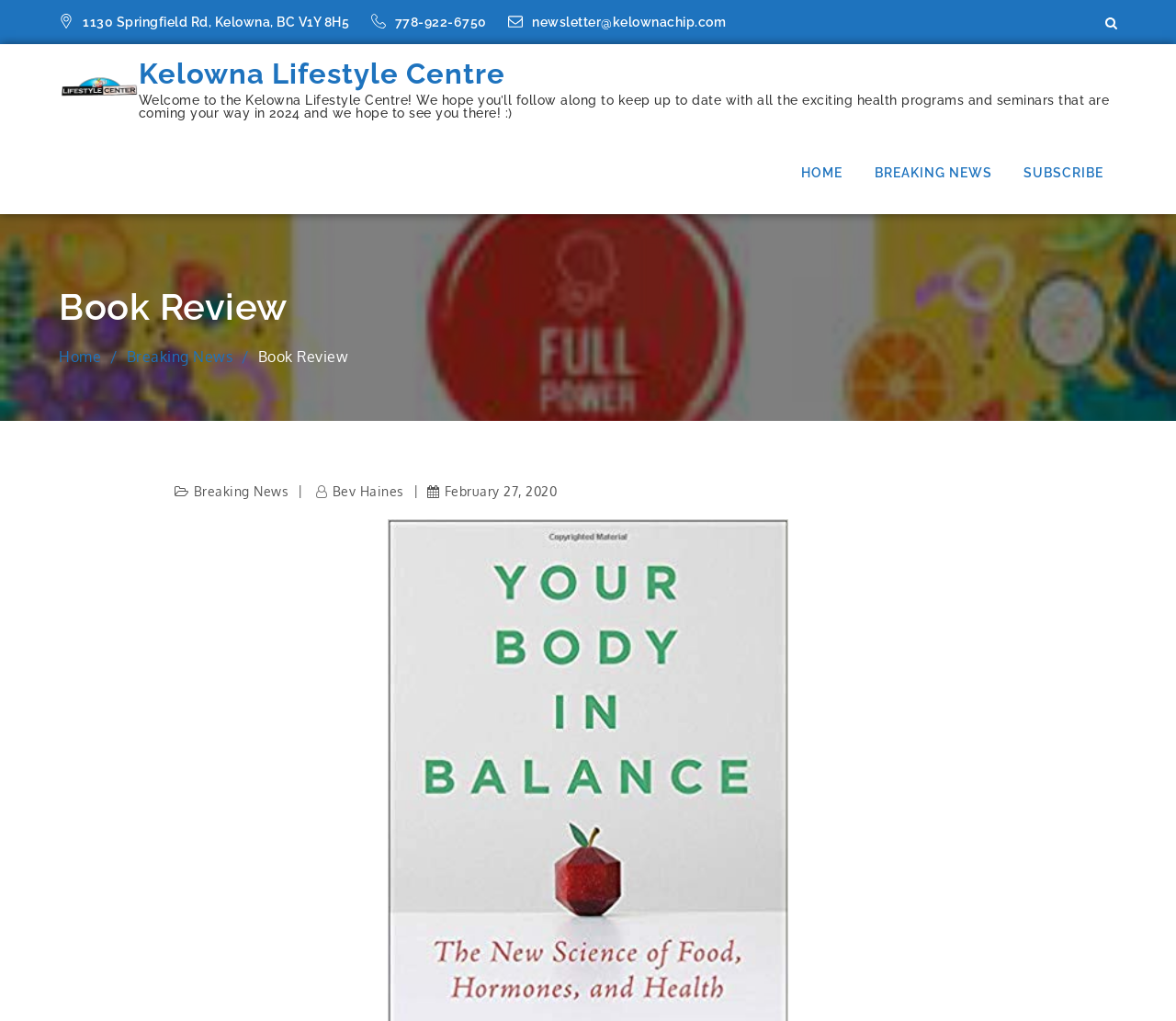Determine the bounding box coordinates of the target area to click to execute the following instruction: "Subscribe to the newsletter."

[0.859, 0.129, 0.95, 0.21]